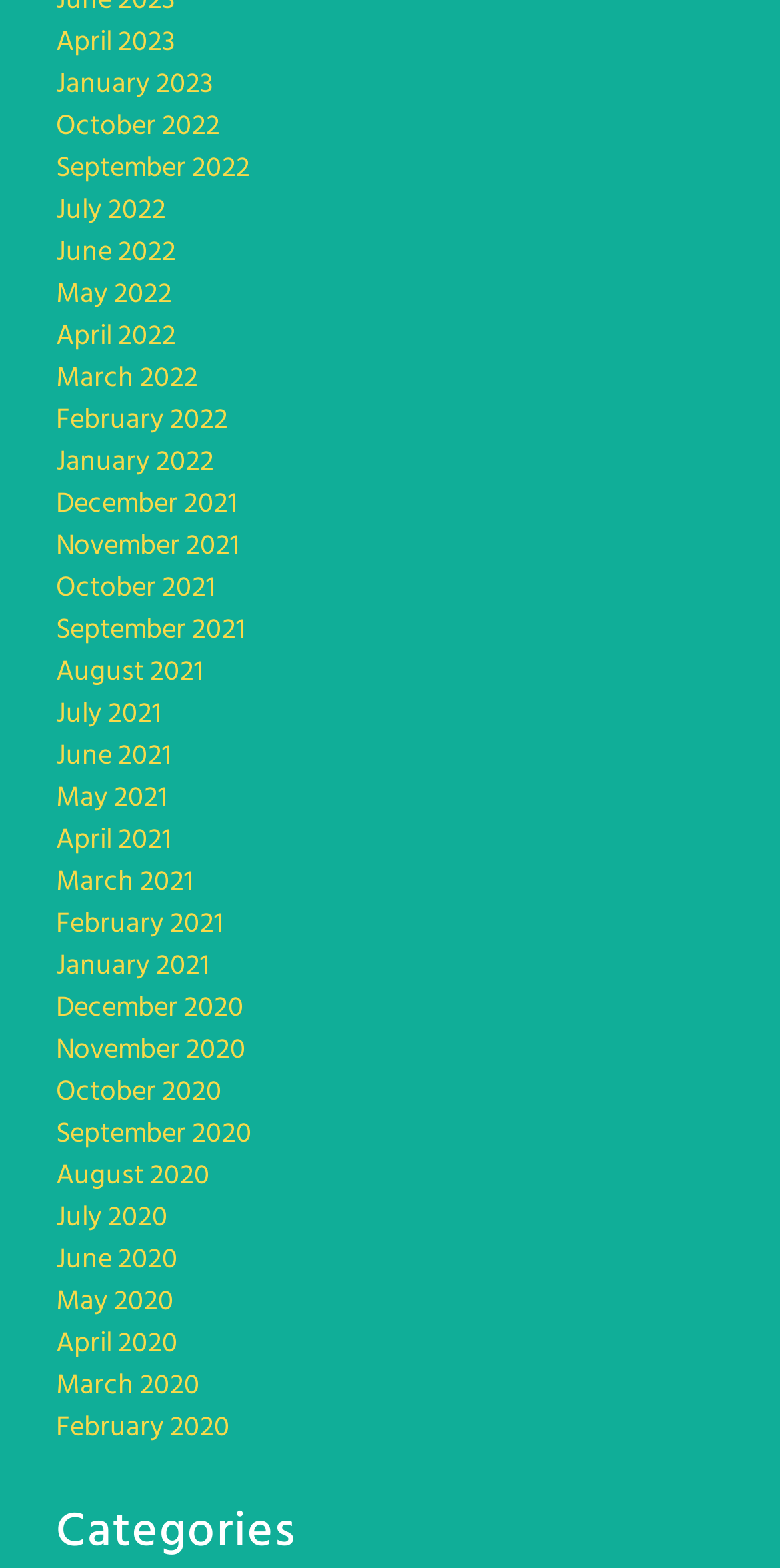Use a single word or phrase to answer the question:
What is the earliest month listed?

April 2020